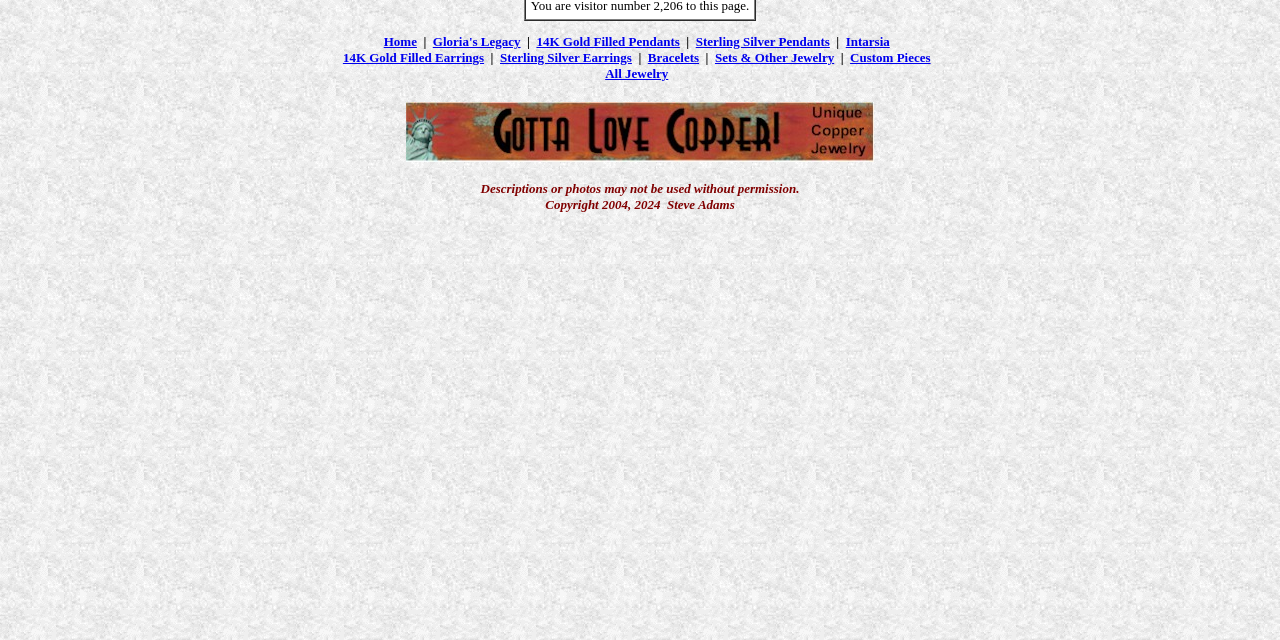Find the UI element described as: "Gloria's Legacy" and predict its bounding box coordinates. Ensure the coordinates are four float numbers between 0 and 1, [left, top, right, bottom].

[0.338, 0.054, 0.407, 0.077]